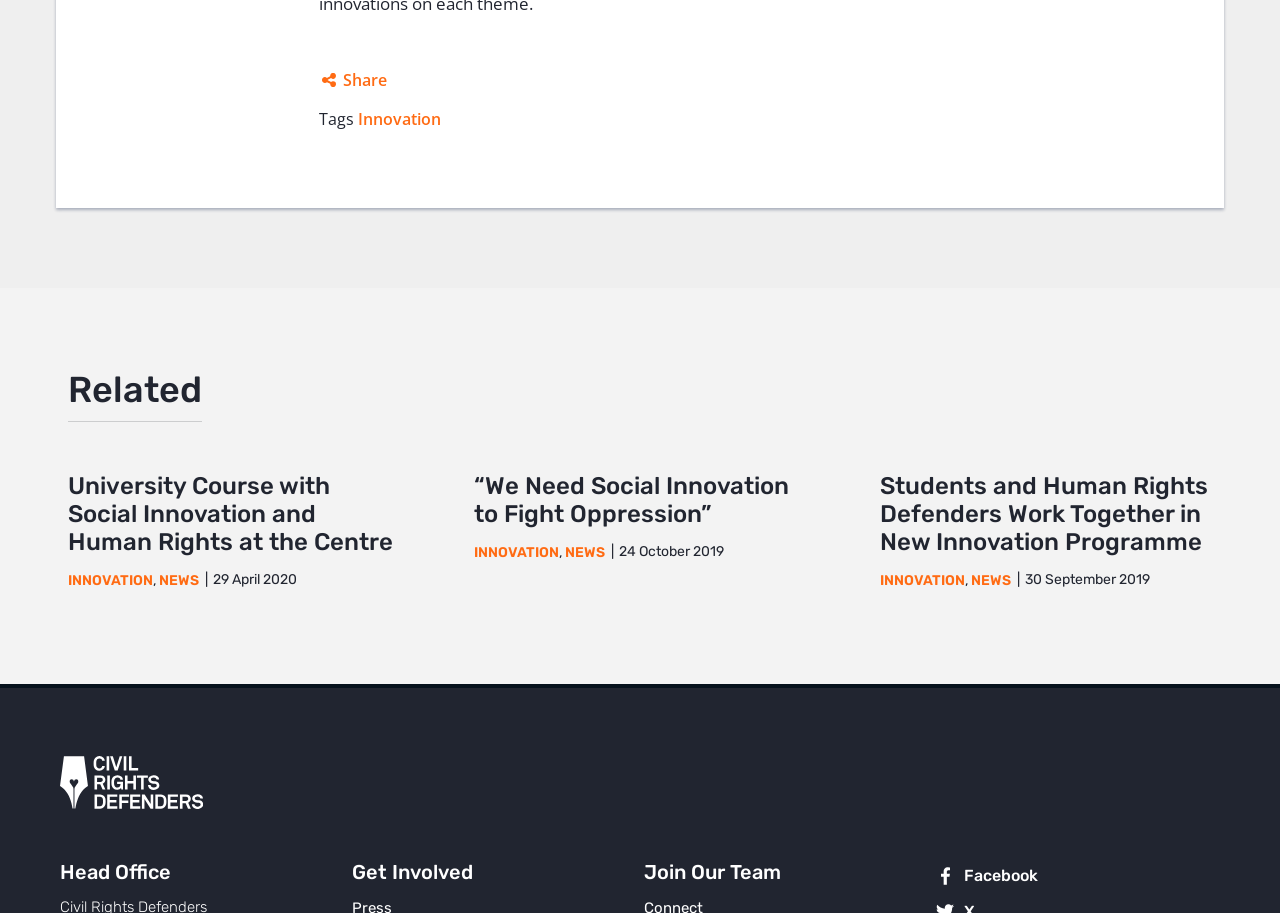Pinpoint the bounding box coordinates of the element to be clicked to execute the instruction: "Visit Civil Rights Defenders".

[0.047, 0.819, 0.158, 0.896]